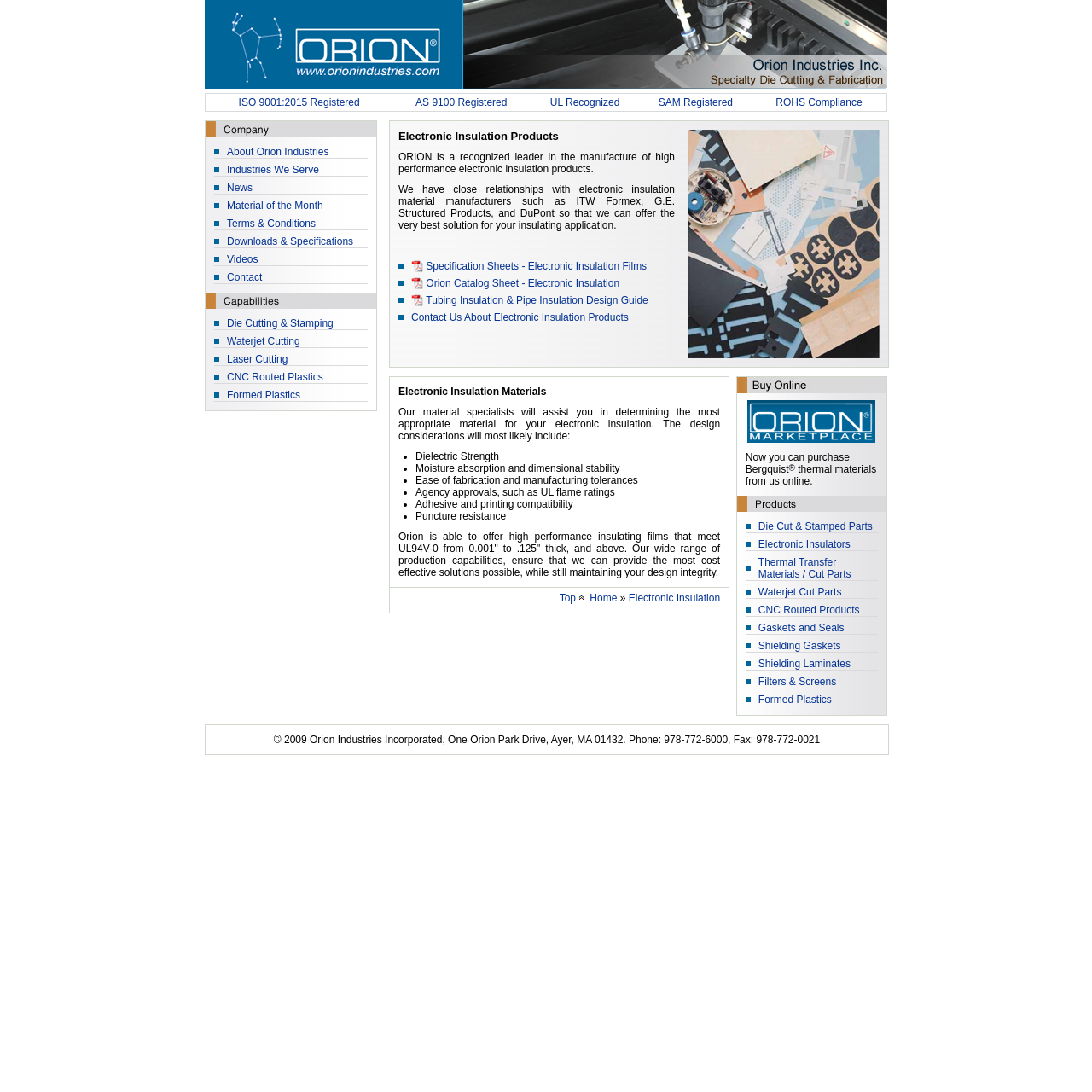Can you find the bounding box coordinates of the area I should click to execute the following instruction: "Read about 'Dielectric Strength'"?

[0.38, 0.412, 0.457, 0.423]